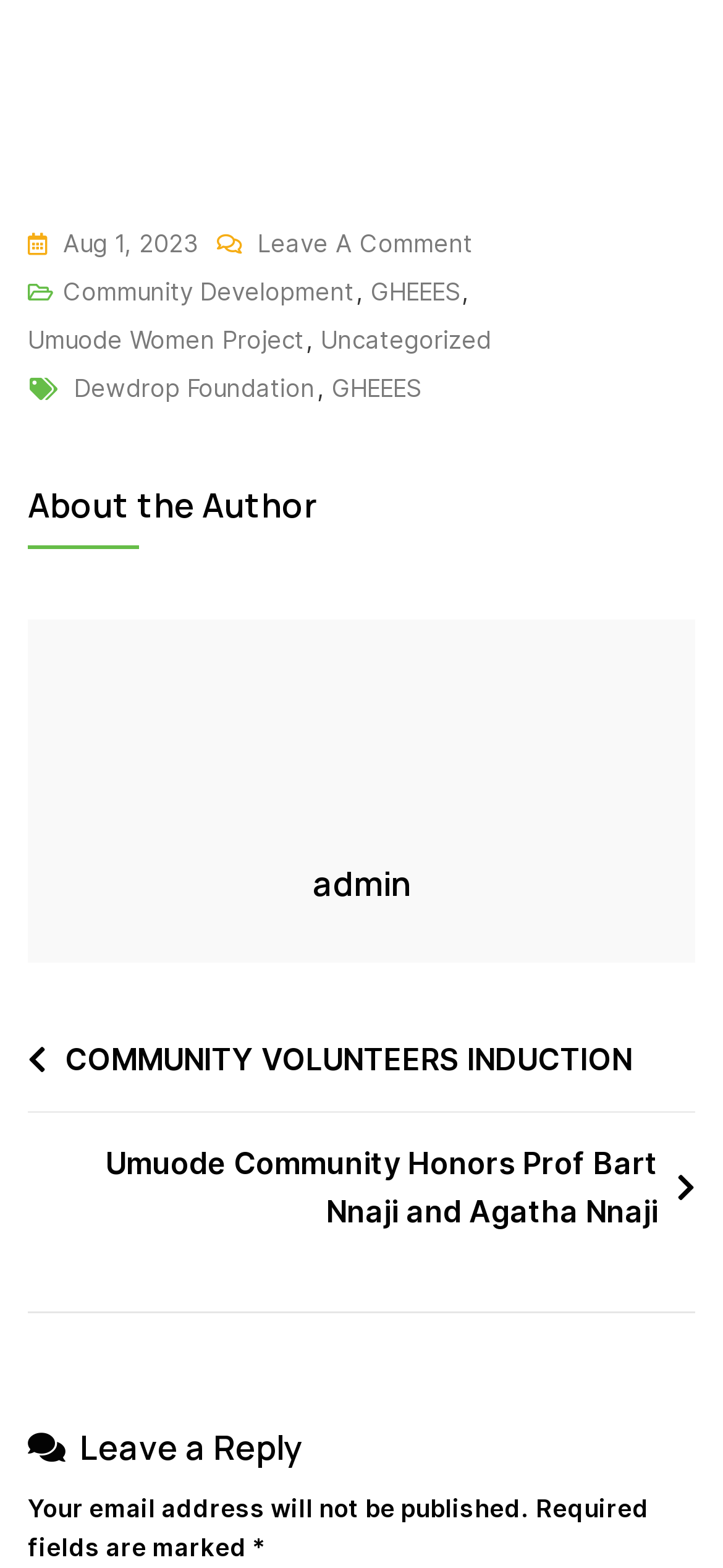Determine the bounding box for the UI element described here: "GHEEES".

[0.513, 0.17, 0.636, 0.201]